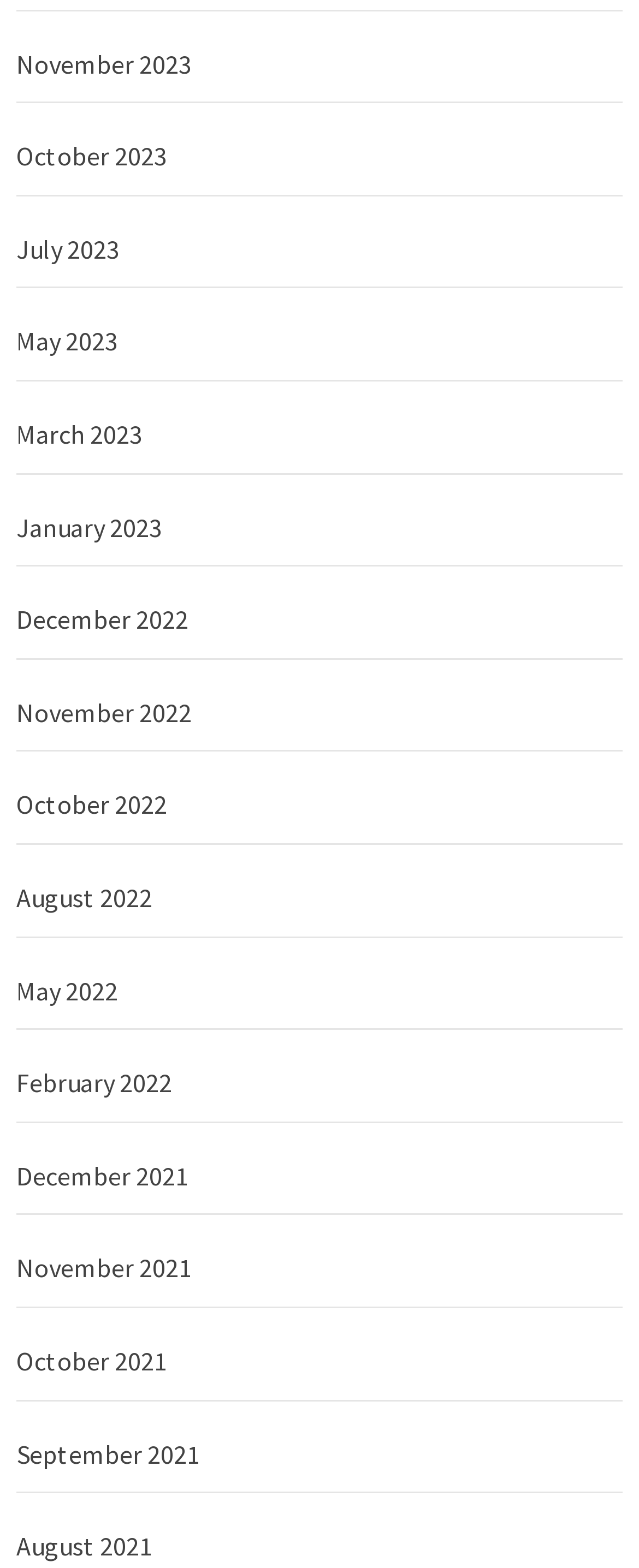Provide the bounding box coordinates of the HTML element described by the text: "July 2023".

[0.026, 0.136, 0.974, 0.184]